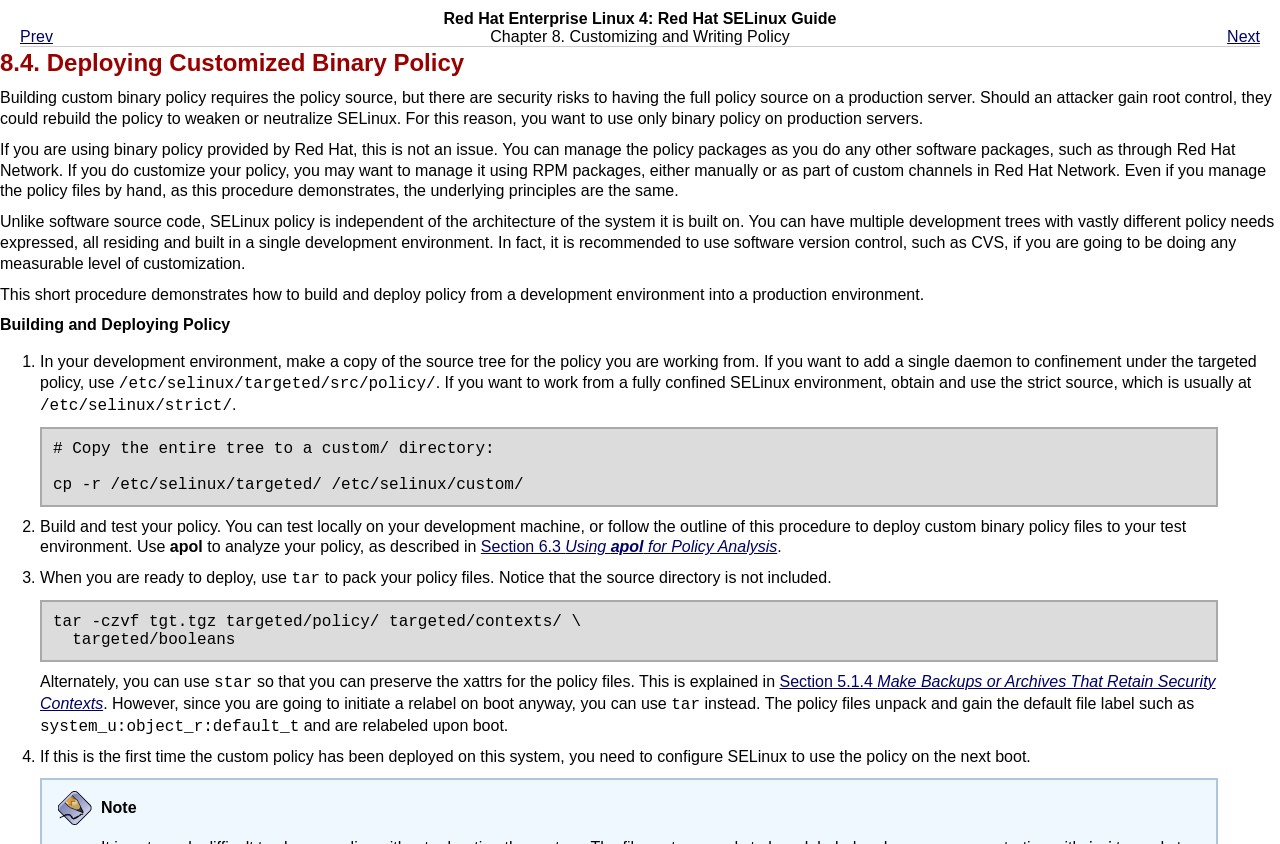Summarize the webpage in an elaborate manner.

The webpage is about deploying customized binary policy, specifically focusing on SELinux (Security-Enhanced Linux) policy. At the top, there is a navigation table with links to "Prev" and "Next" chapters, as well as a header indicating the current chapter, "8.4. Deploying Customized Binary Policy".

Below the navigation table, there is a horizontal separator, followed by a heading that reiterates the chapter title. The main content of the page is divided into four sections, each marked with a numbered list marker (1., 2., 3., and 4.).

The first section explains the importance of using binary policy on production servers and discusses the benefits of managing policy files using RPM packages or custom channels in Red Hat Network.

The second section provides a step-by-step procedure for building and deploying policy from a development environment to a production environment. This section includes several paragraphs of text, as well as a table with a code snippet showing how to copy the entire policy tree to a custom directory.

The third section continues the procedure, discussing how to build and test the policy, analyze it using the `apol` tool, and deploy custom binary policy files to a test environment.

The fourth section concludes the procedure, explaining how to pack the policy files using `tar` or `star`, and configure SELinux to use the custom policy on the next boot. This section also includes a note with an image icon, highlighting an important consideration for first-time deployments.

Throughout the page, there are several links to other sections or chapters, including "Section 6.3 Using apol for Policy Analysis" and "Section 5.1.4 Make Backups or Archives That Retain Security Contexts".